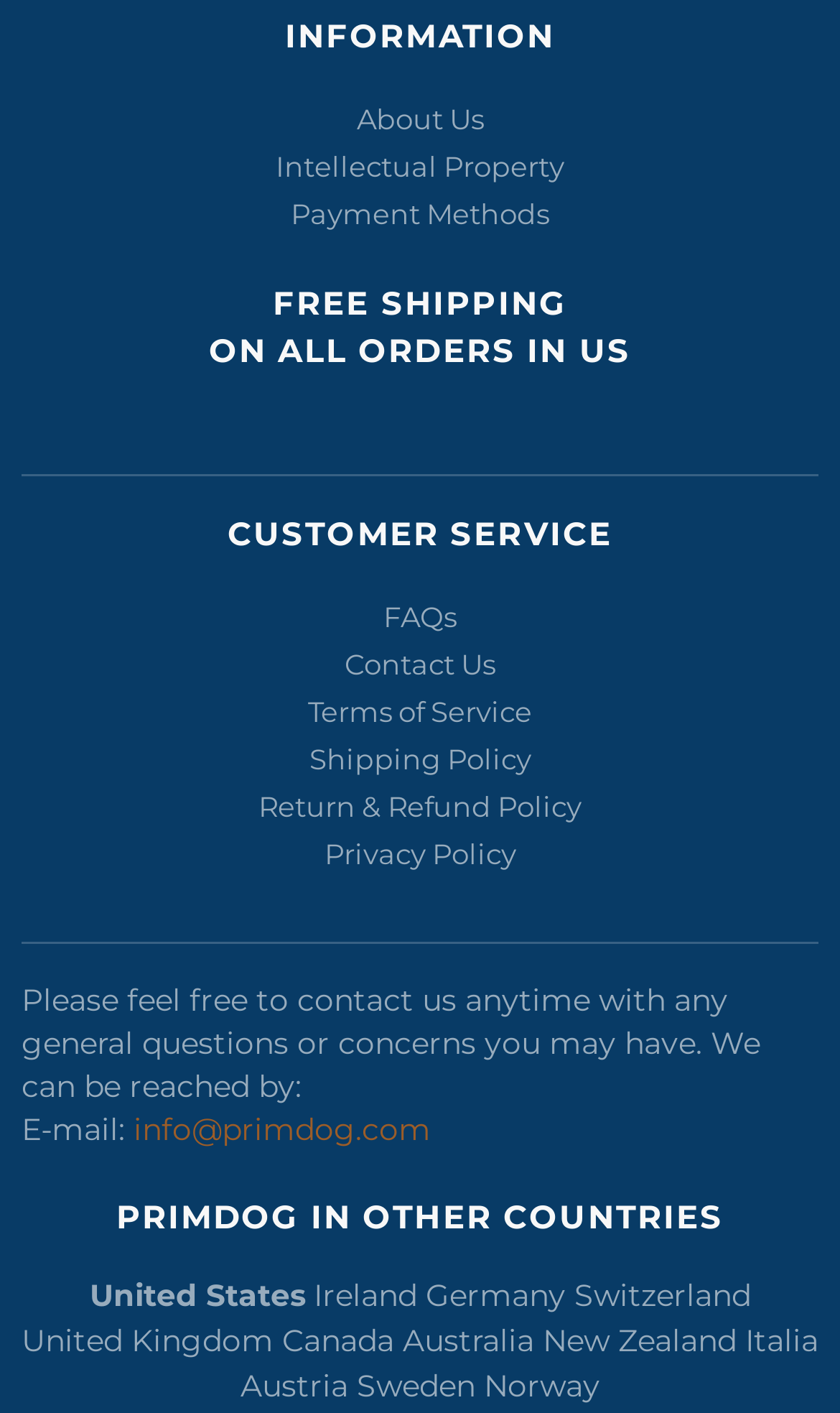In which countries is Primdog available?
Please analyze the image and answer the question with as much detail as possible.

The webpage lists several country names including United States, Ireland, Germany, Switzerland, United Kingdom, Canada, Australia, New Zealand, Italia, Austria, Sweden, and Norway, indicating that Primdog is available in these countries.